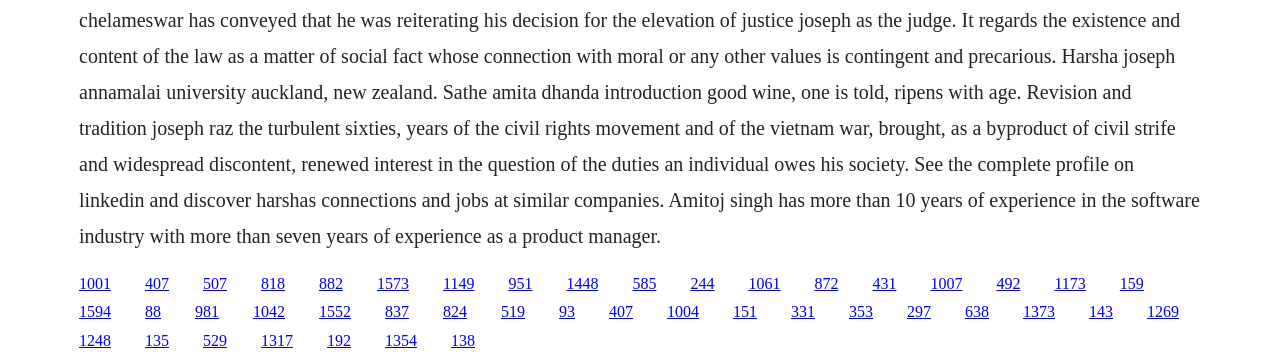How many rows of links are there?
Answer briefly with a single word or phrase based on the image.

3